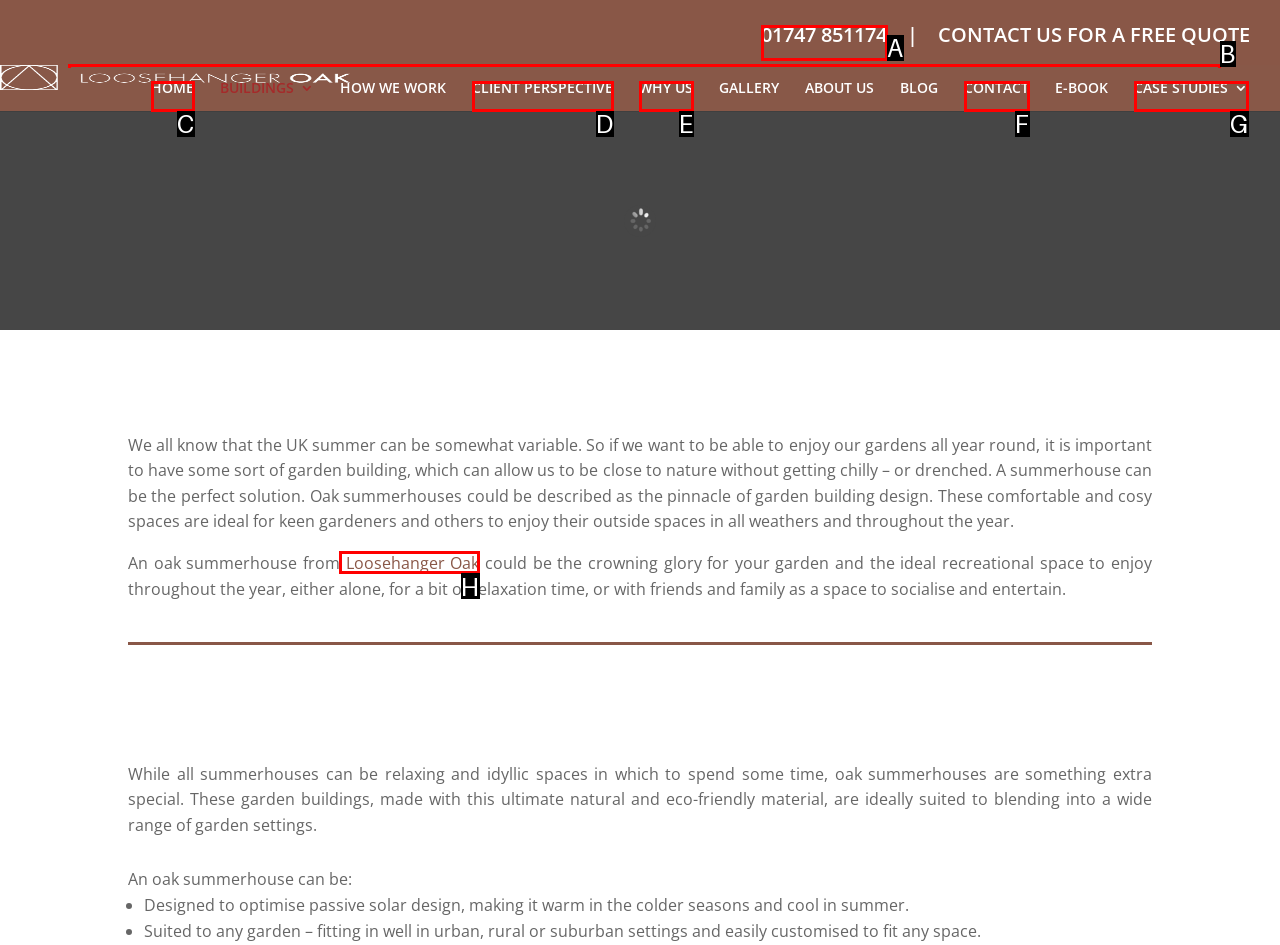Which HTML element among the options matches this description: CASE STUDIES? Answer with the letter representing your choice.

G